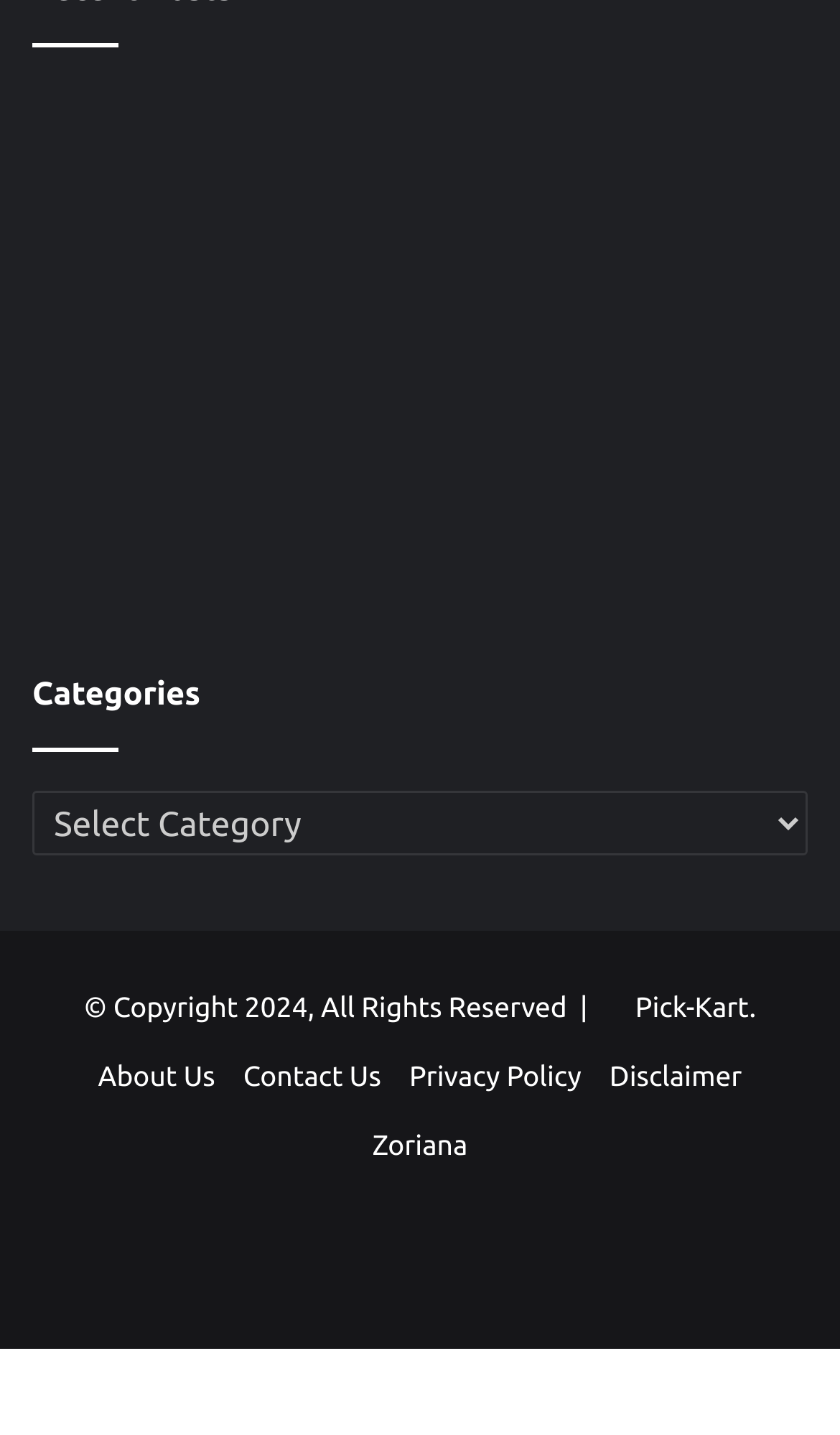Identify the bounding box coordinates of the part that should be clicked to carry out this instruction: "toggle mobile menu".

None